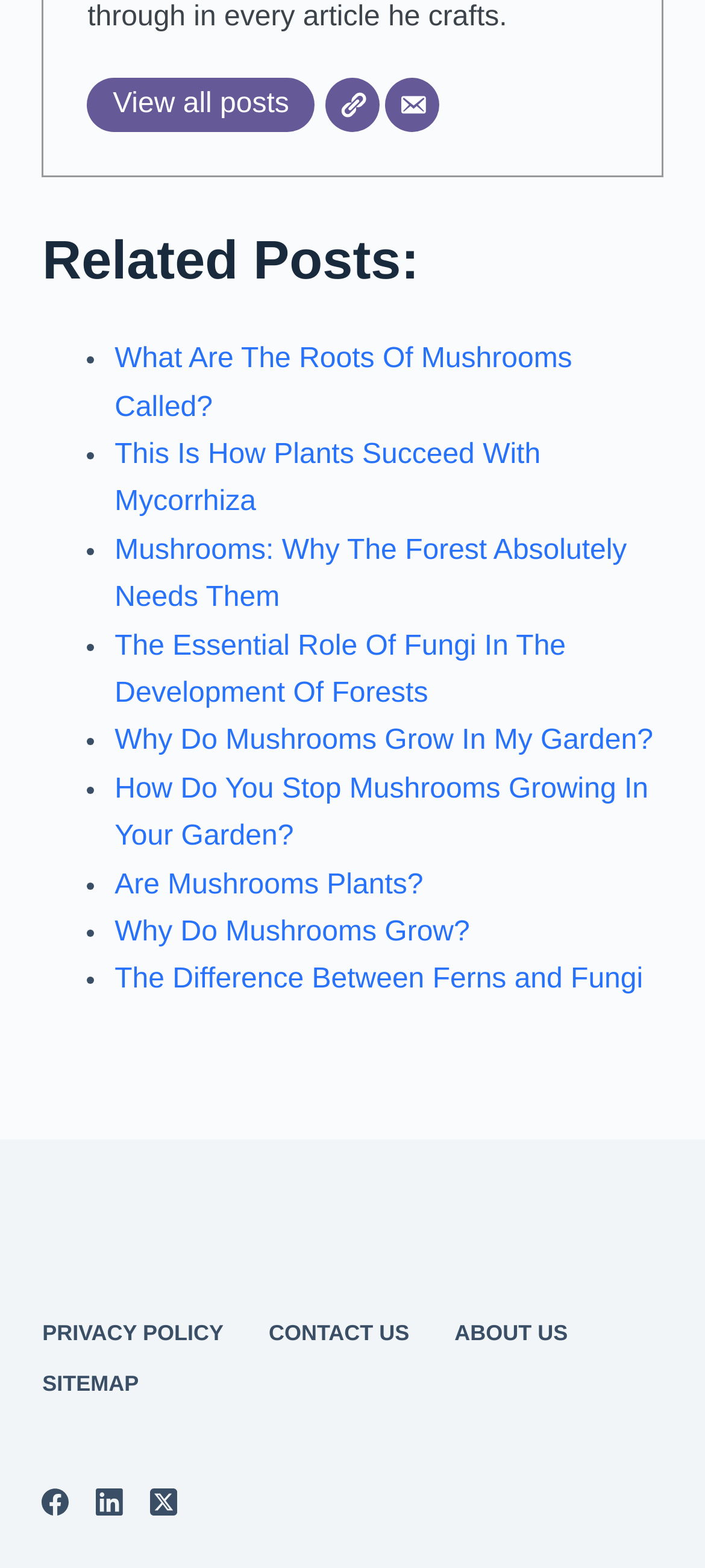Can you find the bounding box coordinates of the area I should click to execute the following instruction: "click the Bertoni logo"?

None